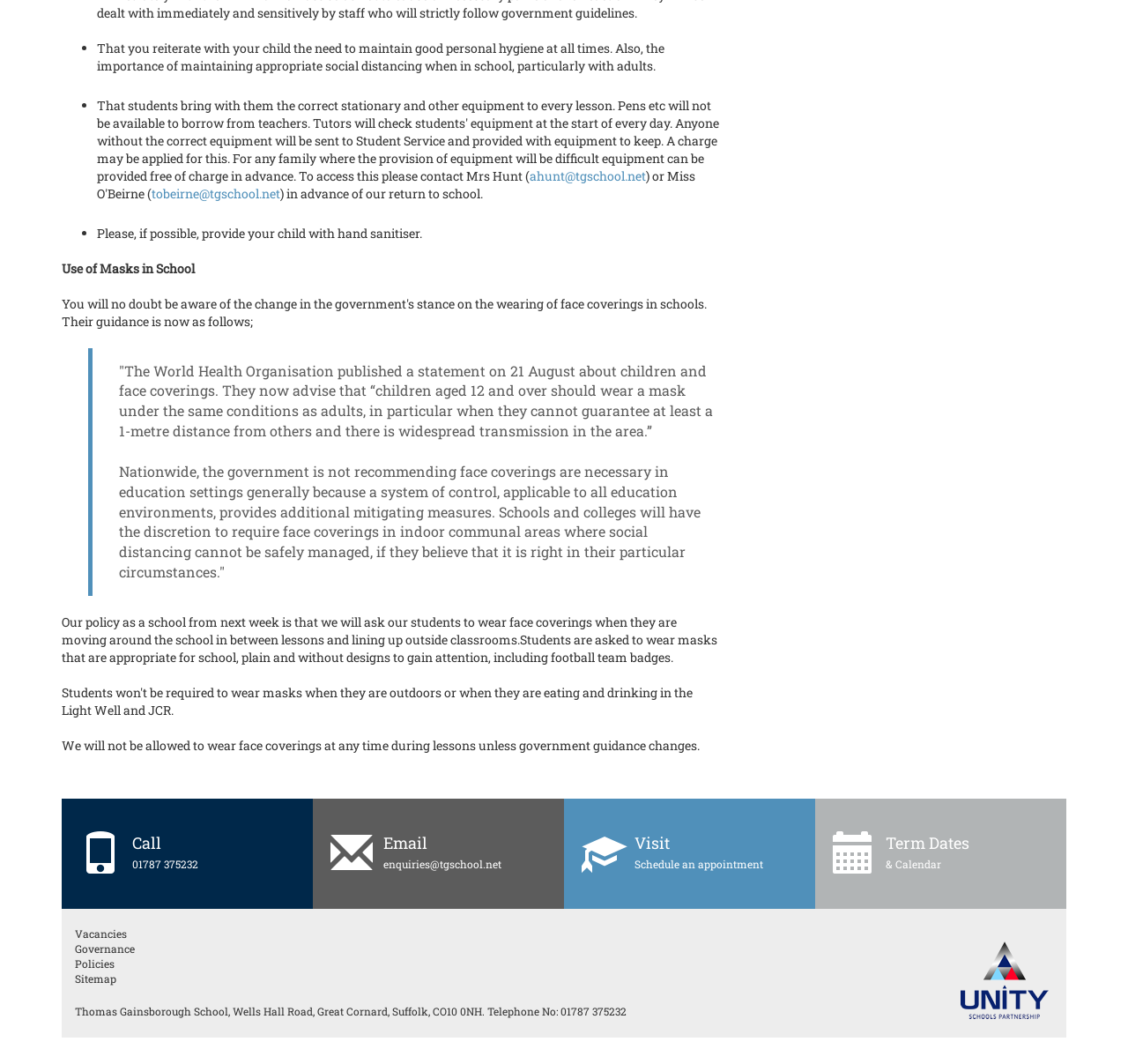Identify the bounding box coordinates of the region that should be clicked to execute the following instruction: "View Term Dates & Calendar".

[0.723, 0.76, 0.875, 0.845]